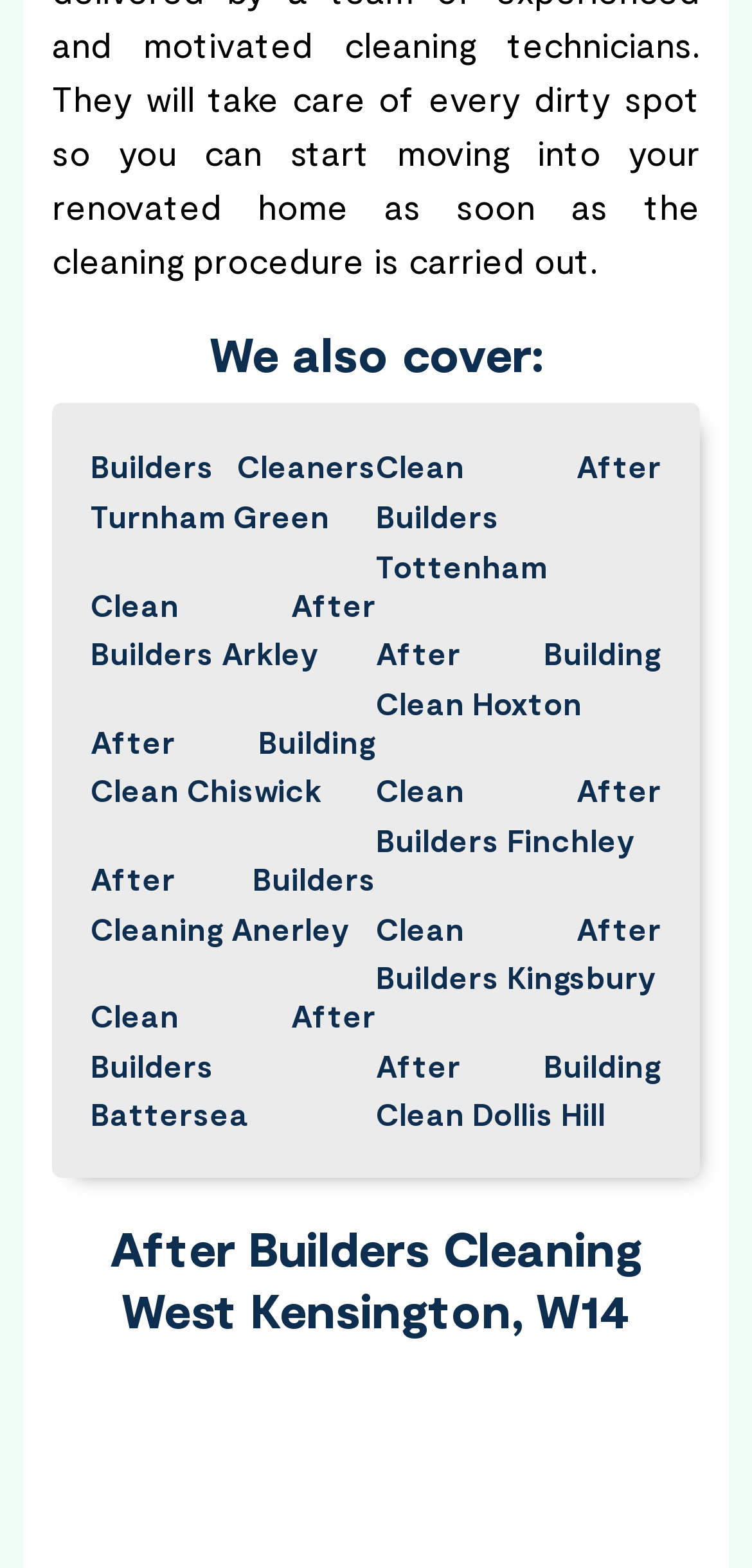How many areas are listed for after builders cleaning services?
Using the image as a reference, give a one-word or short phrase answer.

12